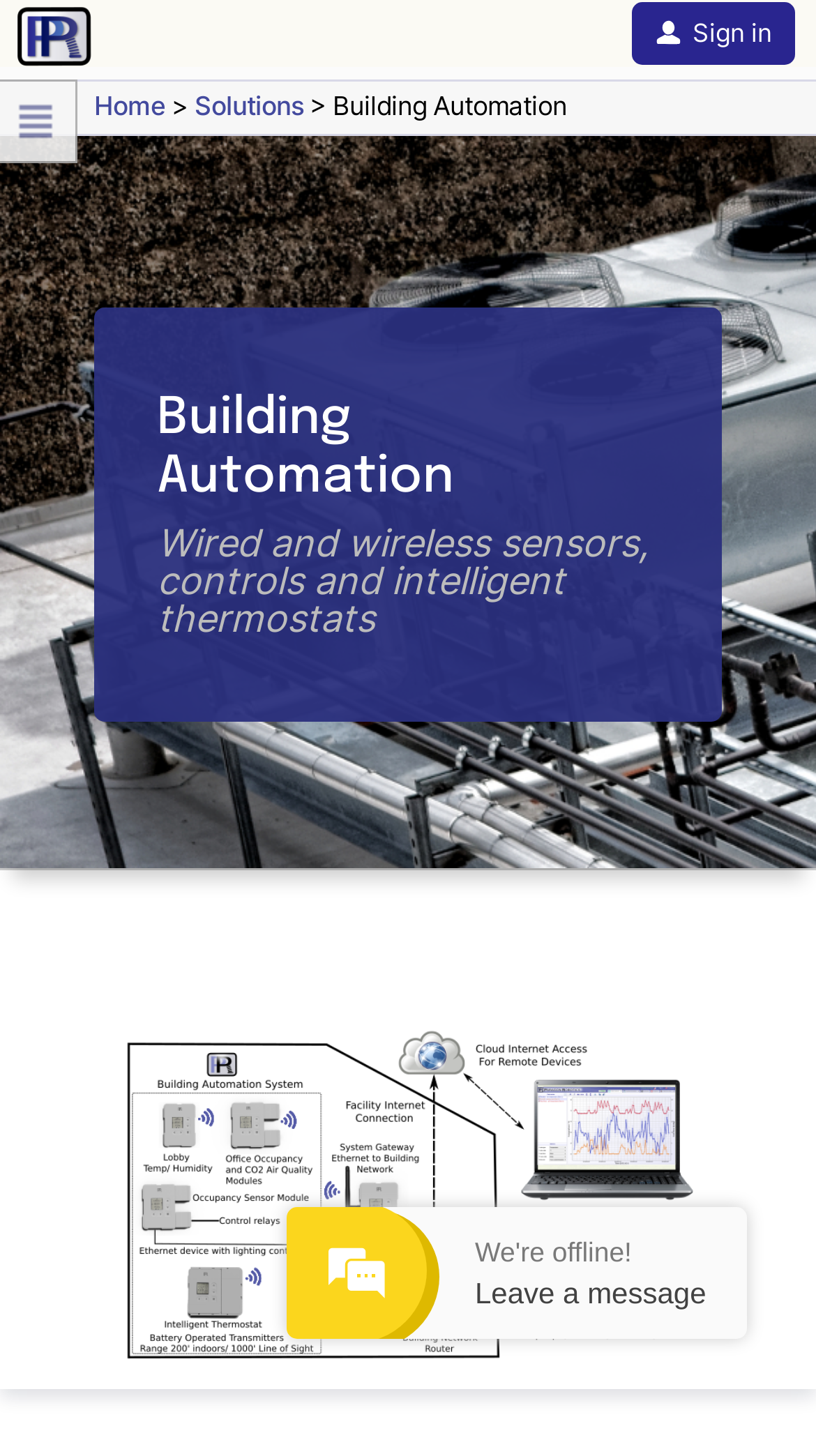Determine the bounding box for the UI element as described: "parent_node: Solutions title="Visit homepage"". The coordinates should be represented as four float numbers between 0 and 1, formatted as [left, top, right, bottom].

[0.0, 0.0, 0.128, 0.046]